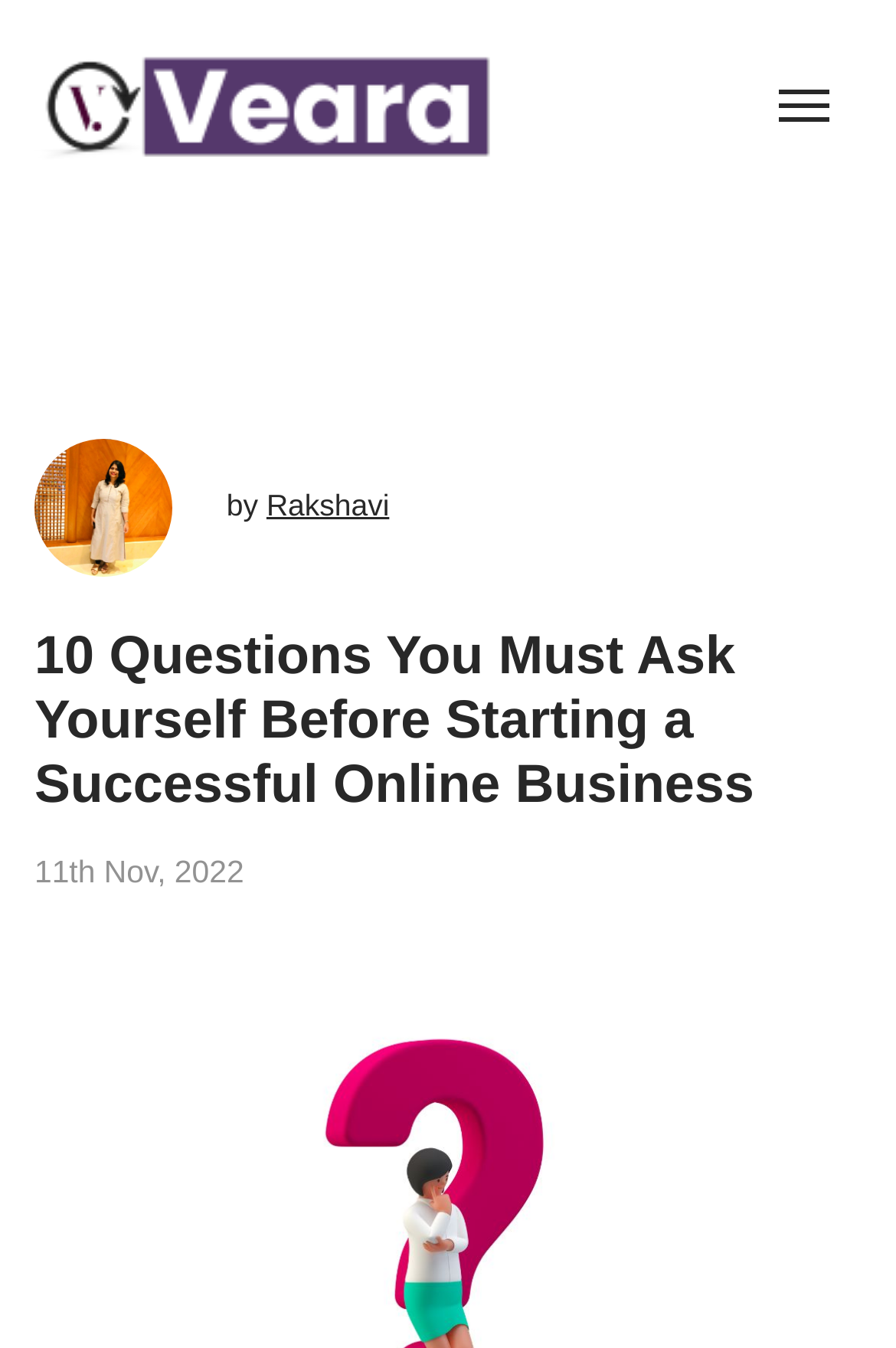What is the purpose of the image on the top right?
Please interpret the details in the image and answer the question thoroughly.

The purpose of the image on the top right can be determined by looking at the text associated with it, which says 'Show / Hide Navigation', indicating that it is a button to show or hide the navigation menu.